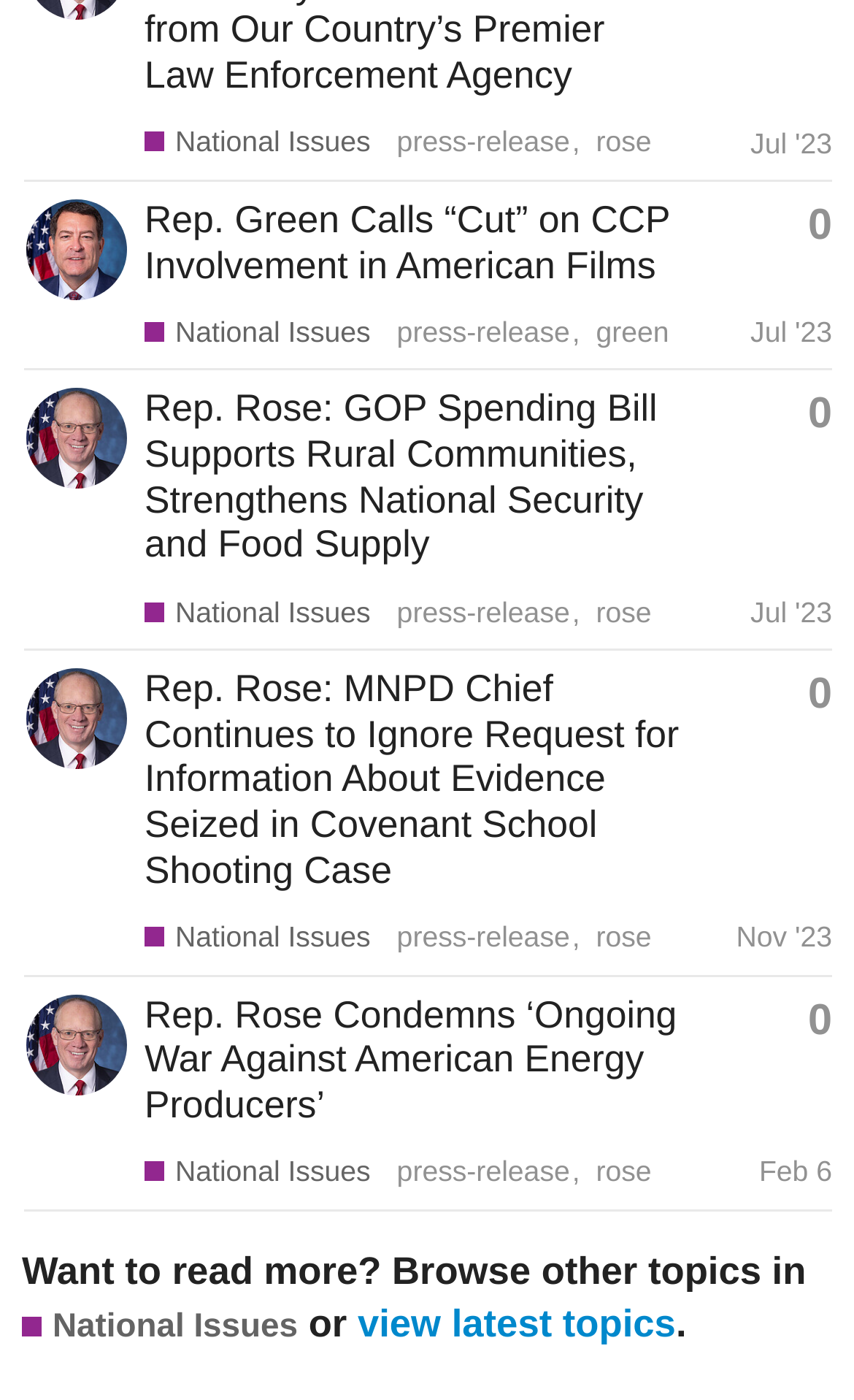How many replies does the second topic have?
Analyze the image and deliver a detailed answer to the question.

I looked at the second gridcell element and found a generic element with the text 'This topic has 0 replies', which indicates that the topic has no replies.